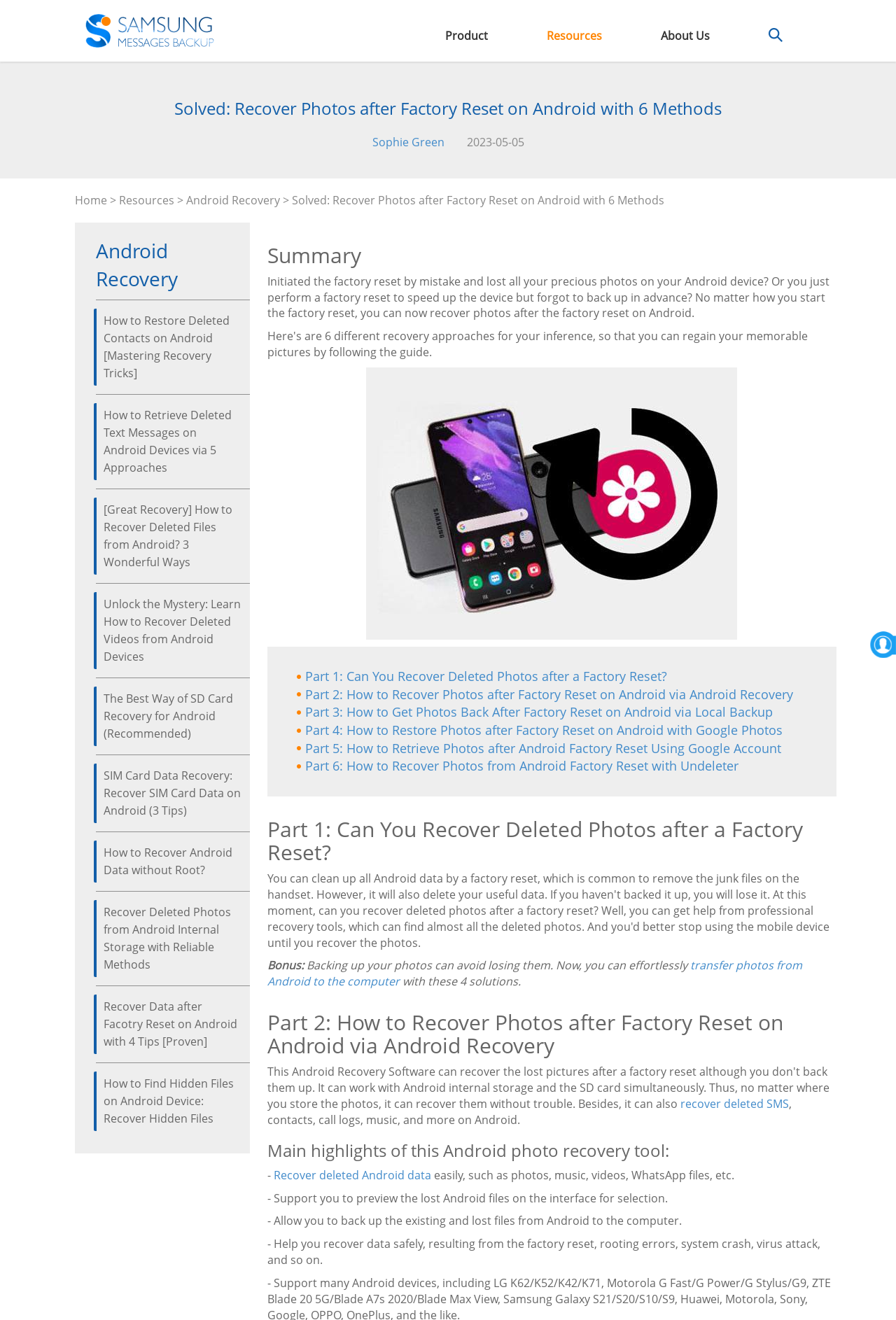Locate the bounding box coordinates of the element that should be clicked to fulfill the instruction: "Read the article 'How to Restore Deleted Contacts on Android [Mastering Recovery Tricks]'".

[0.104, 0.234, 0.269, 0.292]